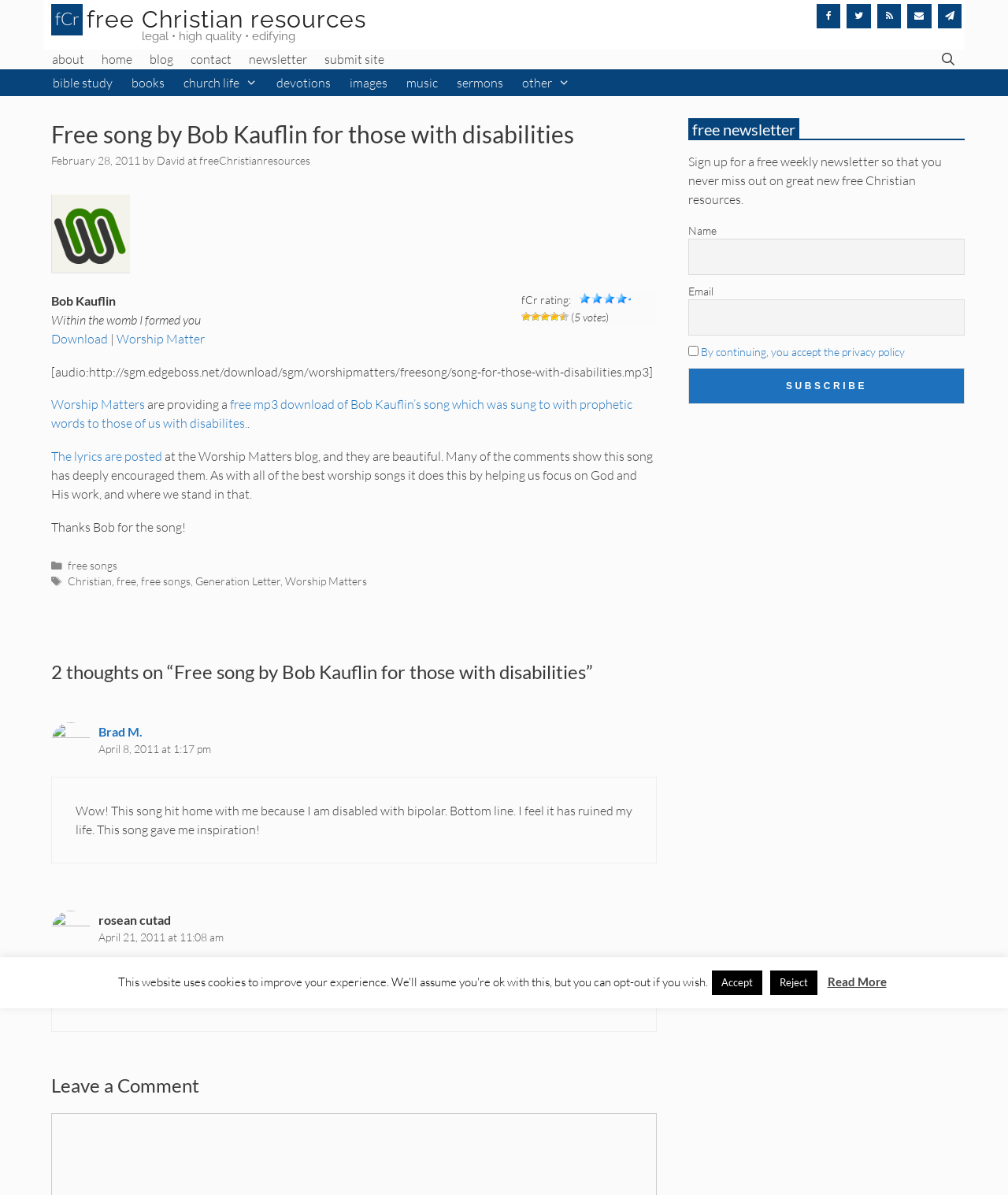Give a detailed account of the webpage, highlighting key information.

This webpage is about a free song by Bob Kauflin for those with disabilities, provided by Worship Matters. At the top, there is a header section with links to "about", "home", "blog", "contact", and "newsletter". On the right side, there are social media links to Facebook, Twitter, RSS, and Contact. 

Below the header, there is a main article section with a heading "Free song by Bob Kauflin for those with disabilities" and a subheading with the date "February 28, 2011". The article contains an image, a rating system with 4 out of 5 stars, and a description of the song. There are also links to download the song and visit the Worship Matters blog.

The article is followed by a section with comments from users, including two comments from Brad M. and rosean cutad, who share their personal experiences and appreciation for the song. Each comment has a timestamp and a link to the commenter's name.

On the right side, there is a sidebar with a heading "free newsletter" and a brief description, encouraging users to sign up for a free weekly newsletter to stay updated on new free Christian resources.

At the bottom, there is a footer section with links to categories, tags, and other related resources, including "free songs", "Christian", "free", and "Worship Matters".